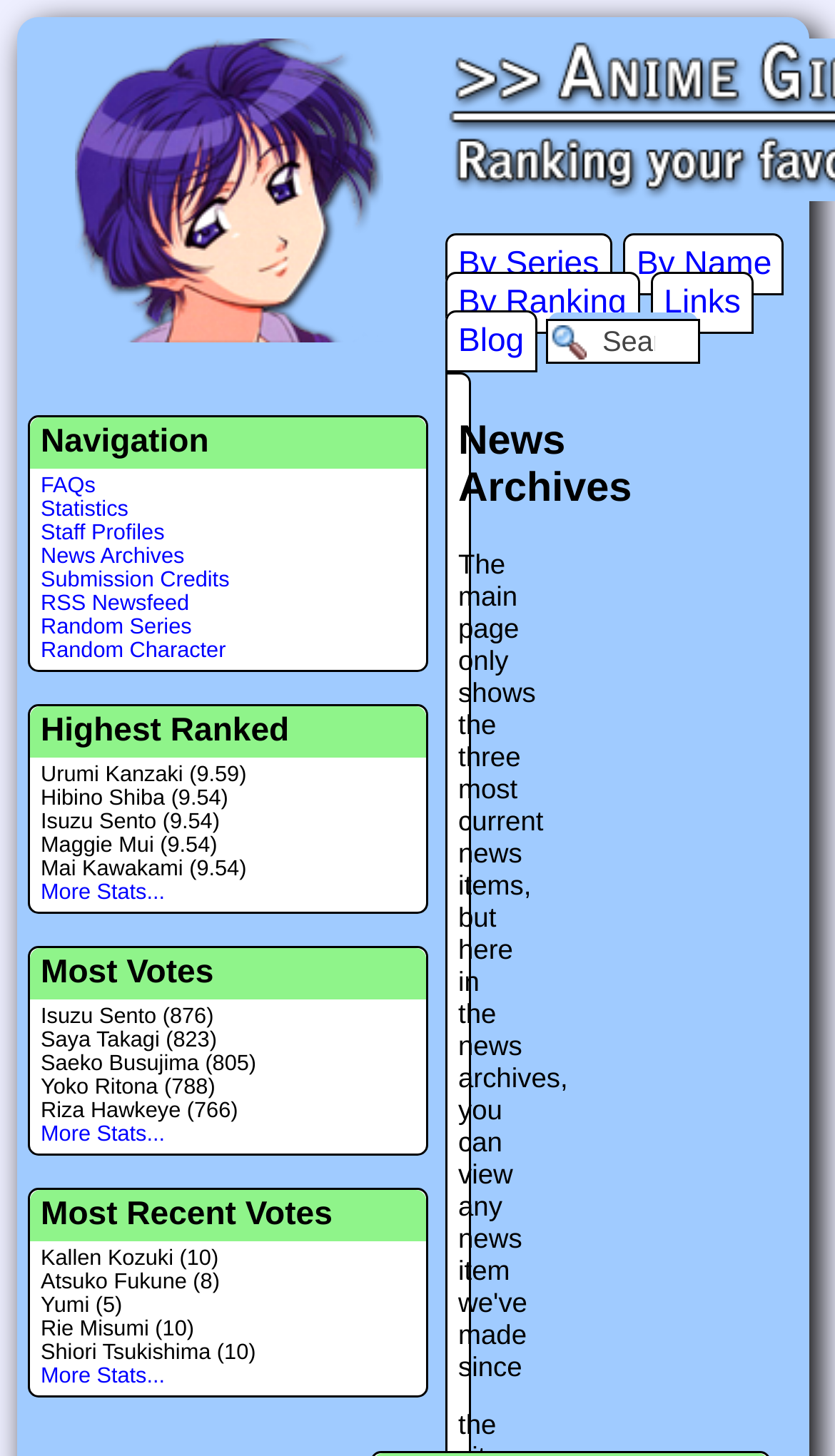Answer the following in one word or a short phrase: 
How many links are there in the navigation section?

7